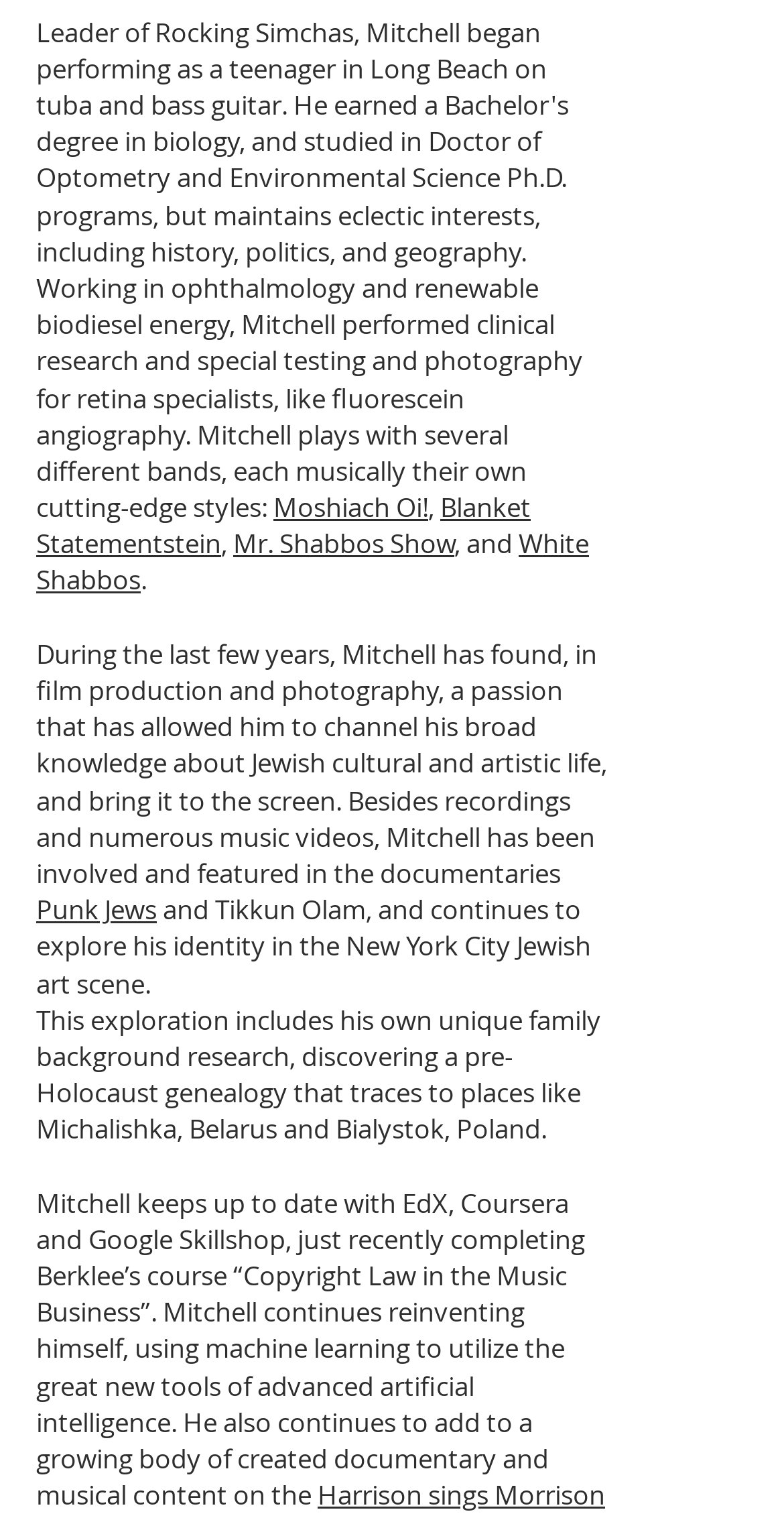Refer to the screenshot and answer the following question in detail:
What is Mitchell's family background research about?

According to the StaticText element, 'This exploration includes his own unique family background research, discovering a pre-Holocaust genealogy that traces to places like Michalishka, Belarus and Bialystok, Poland.' This indicates that Mitchell's family background research is about pre-Holocaust genealogy.